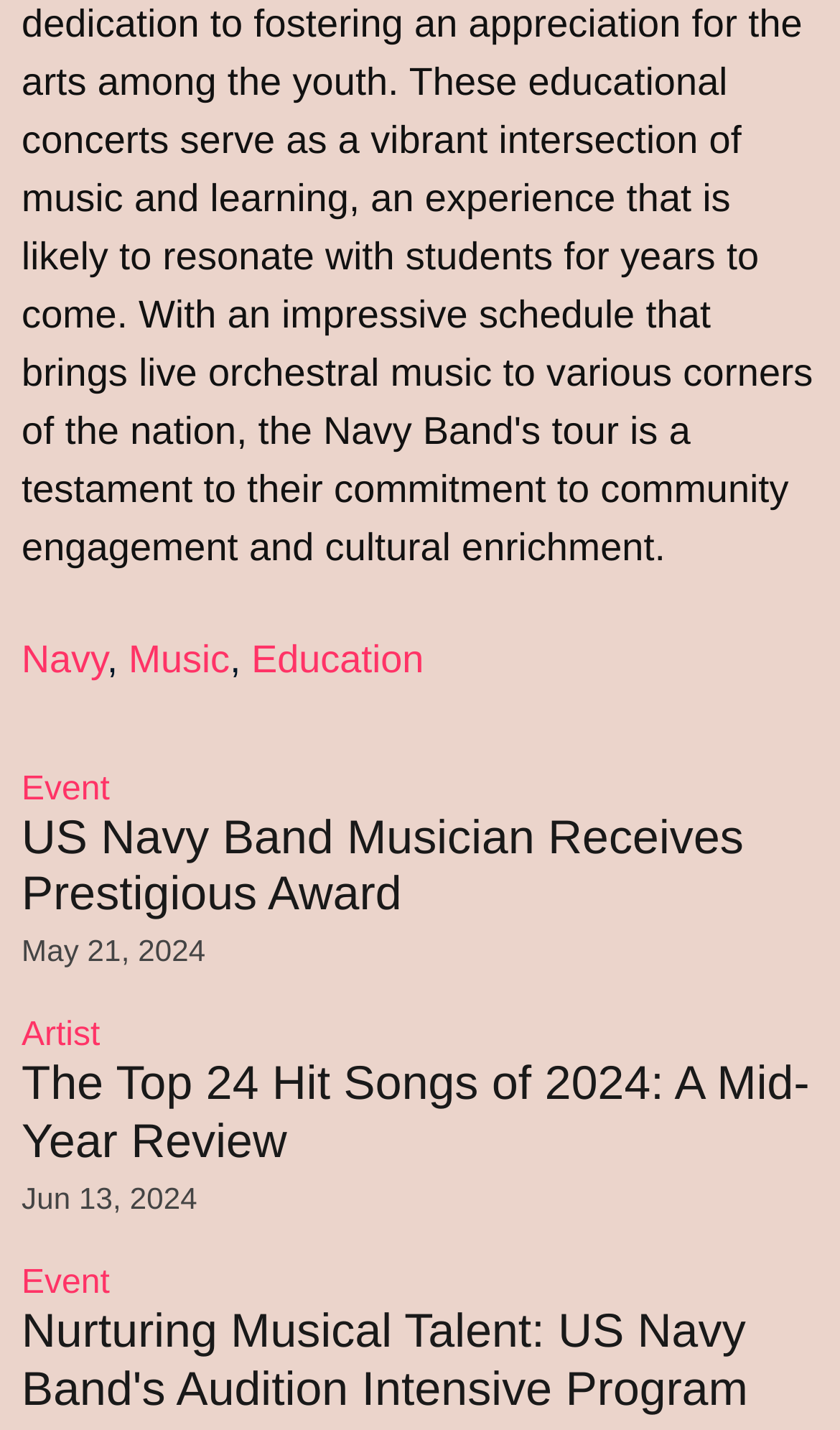Refer to the image and provide an in-depth answer to the question: 
How many links are in the top navigation bar?

I counted the number of link elements in the top navigation bar, which are 'Navy', 'Music', 'Education', and 'Event'. Therefore, there are 4 links in the top navigation bar.